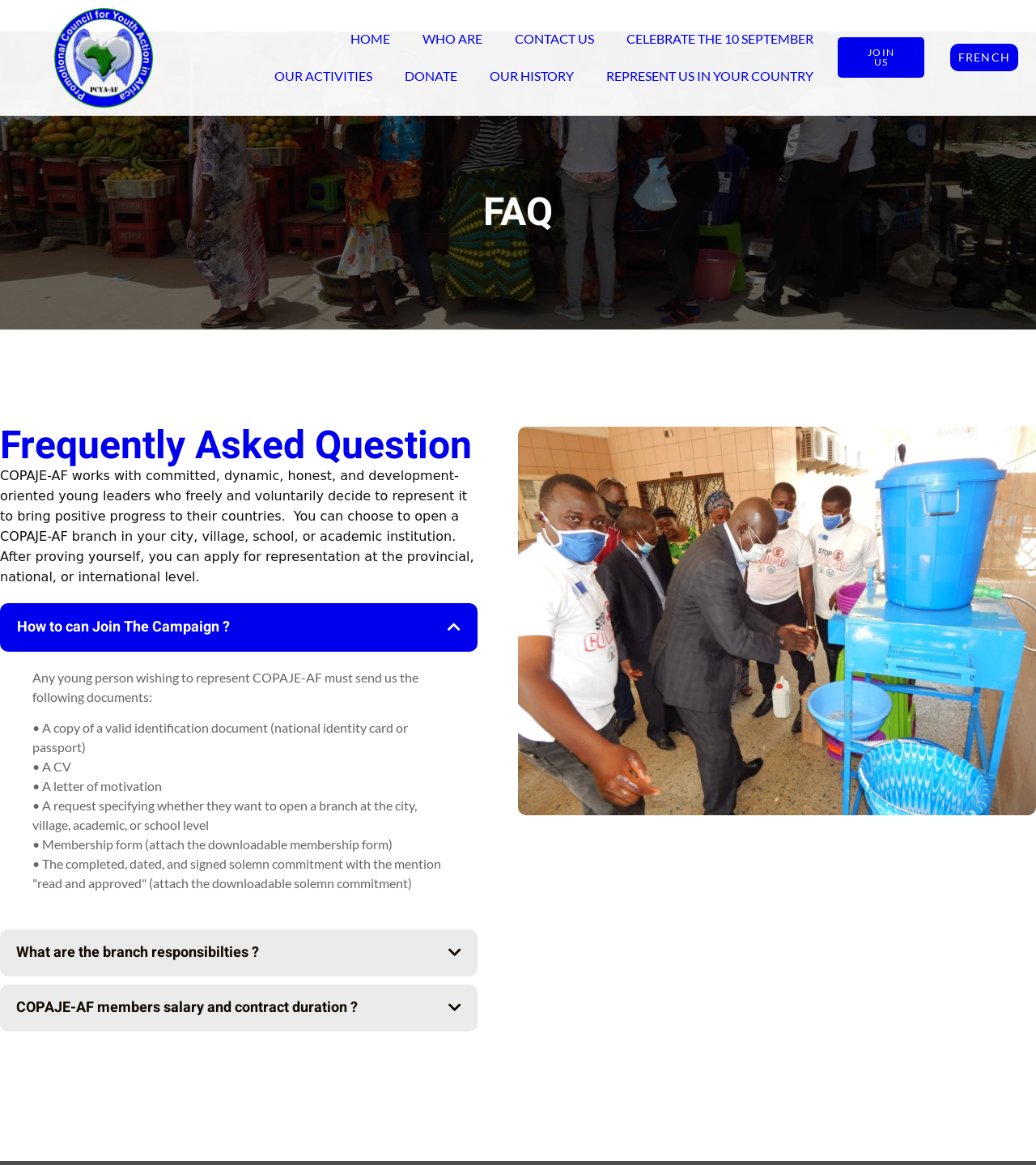What is the process to join the campaign?
Using the image as a reference, answer the question in detail.

The webpage provides a link to 'How to can Join The Campaign?' which explains that you need to send the required documents, including a copy of a valid identification document, a CV, a letter of motivation, and others, to join the campaign.